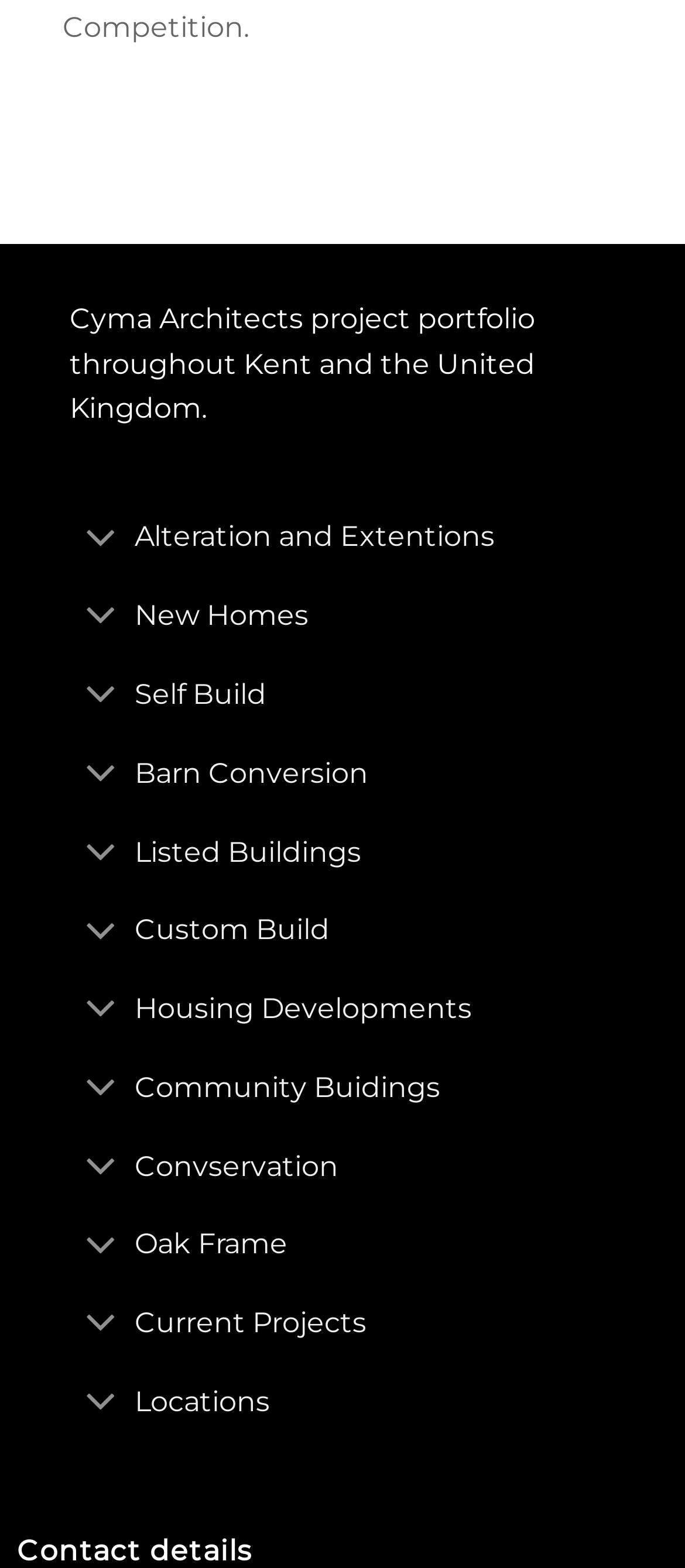Please identify the bounding box coordinates of the element that needs to be clicked to execute the following command: "Toggle Alteration and Extensions". Provide the bounding box using four float numbers between 0 and 1, formatted as [left, top, right, bottom].

[0.102, 0.318, 0.898, 0.368]